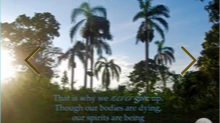Generate a detailed caption for the image.

The image showcases a serene outdoor scene, featuring tall palm trees silhouetted against a bright, sunlit sky. The sunlight filters through the foliage, creating a tranquil and uplifting atmosphere. Overlaying this beautiful backdrop is an inspirational quote that reads, "That is why we NEVER give up. Though our bodies are dying, our spirits are being." This poignant message emphasizes resilience and hope, resonating with themes of perseverance in the face of life's challenges. The soft color palette of the sky blends harmoniously with the green of the trees, enhancing the overall sense of peace and encouragement embodied in the quote.